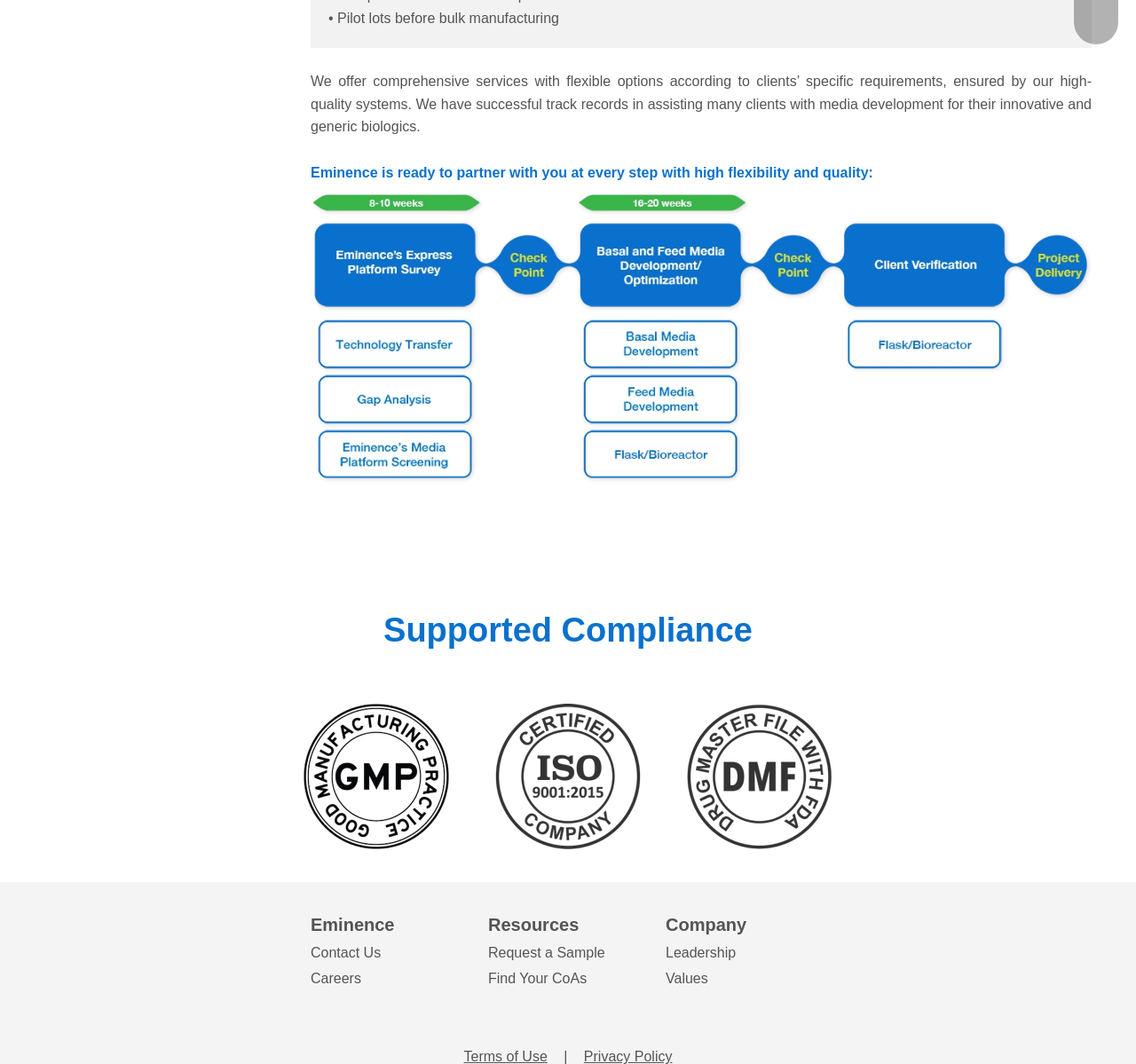Locate the UI element described by Game of Thrones in the provided webpage screenshot. Return the bounding box coordinates in the format (top-left x, top-left y, bottom-right x, bottom-right y), ensuring all values are between 0 and 1.

None